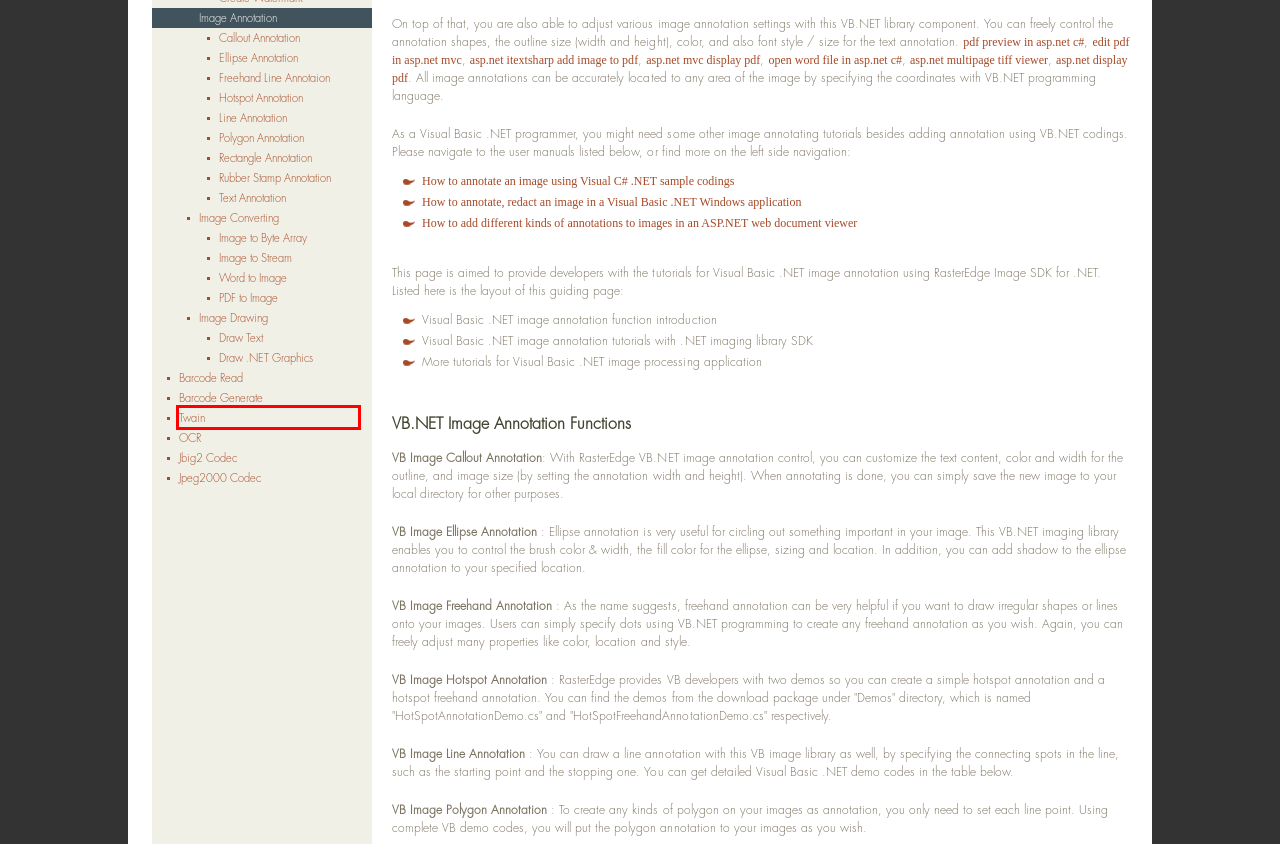You have a screenshot of a webpage with a red rectangle bounding box. Identify the best webpage description that corresponds to the new webpage after clicking the element within the red bounding box. Here are the candidates:
A. VB.NET Image: Creating Hotspot Annotation for Visual Basic .NET Imaging Project
B. VB.NET Image: VB.NET Rectangle Annotation Imaging Control
C. VB.NET Image: Adding Line Annotation to Images with VB.NET Doc Image DLL
D. VB.NET Image: How to Draw .NET Graphics Using RasterEdge .NET Image Drawing SDK
E. VB.NET Image: VB.NET Code to Add Rubber Stamp Annotation to Image and Document
F. VB.NET Image: Tutorial for Converting Image and Document in VB.NET Application
G. VB.NET TWAIN: Overview of TWAIN Image Scanning in VB.NET Application
H. VB.NET Image: Easy to Create Ellipse Annotation with VB.NET Annotation Control

G